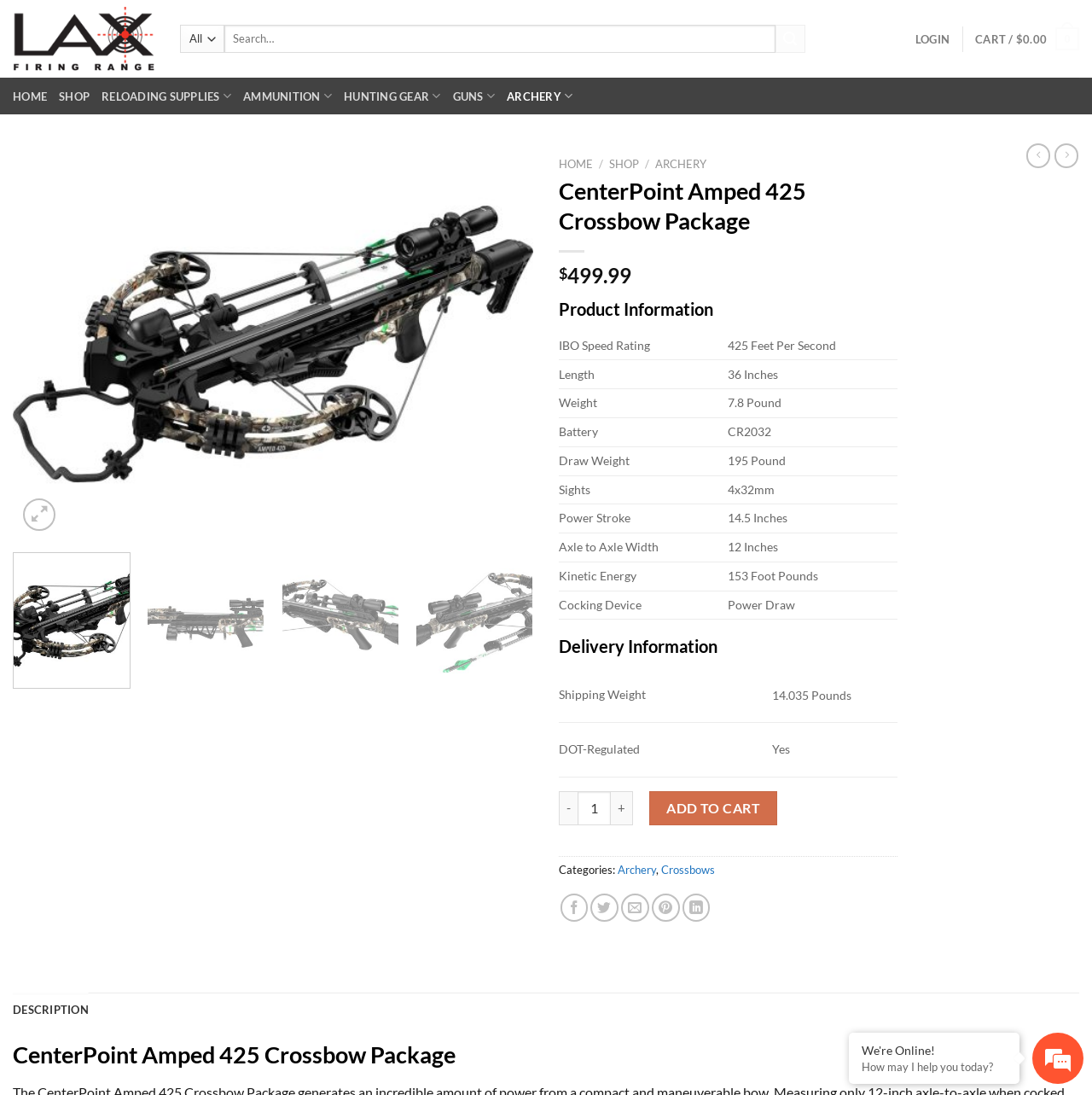Please identify the bounding box coordinates of the element's region that should be clicked to execute the following instruction: "Login to your account". The bounding box coordinates must be four float numbers between 0 and 1, i.e., [left, top, right, bottom].

[0.838, 0.021, 0.87, 0.049]